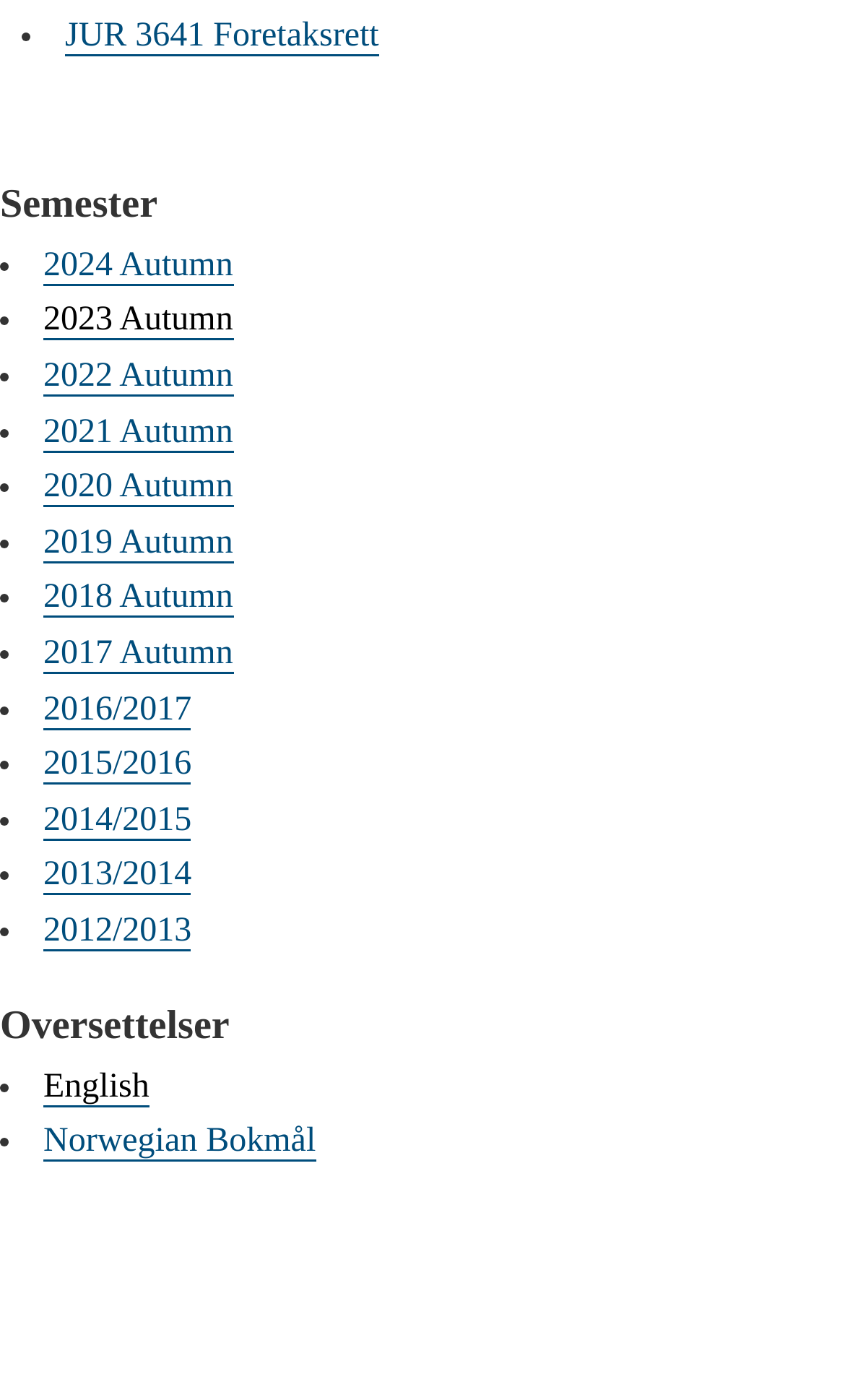Provide a brief response in the form of a single word or phrase:
How many translation options are available?

2